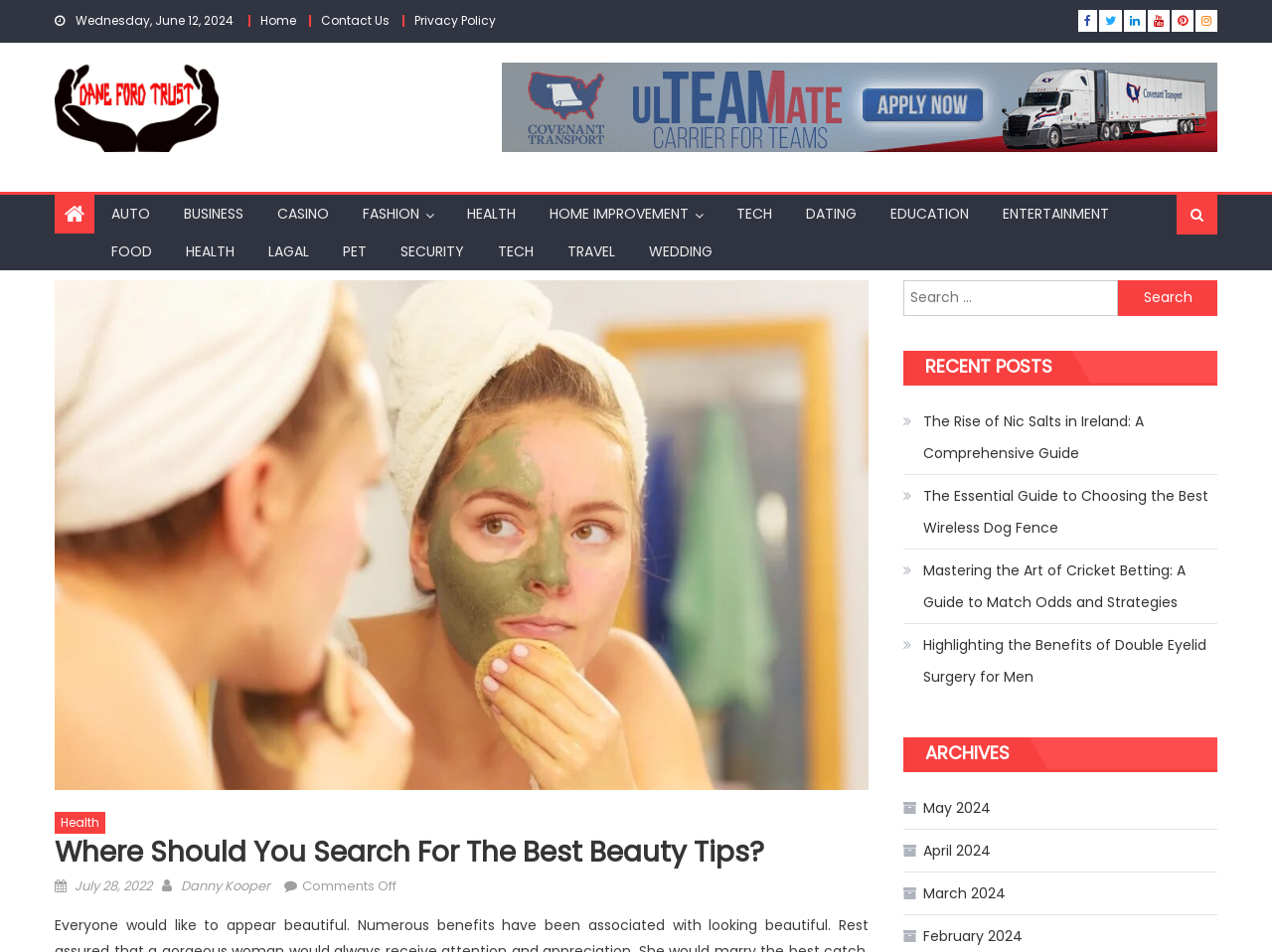What is the category of the link 'FASHION '?
Using the image provided, answer with just one word or phrase.

FASHION